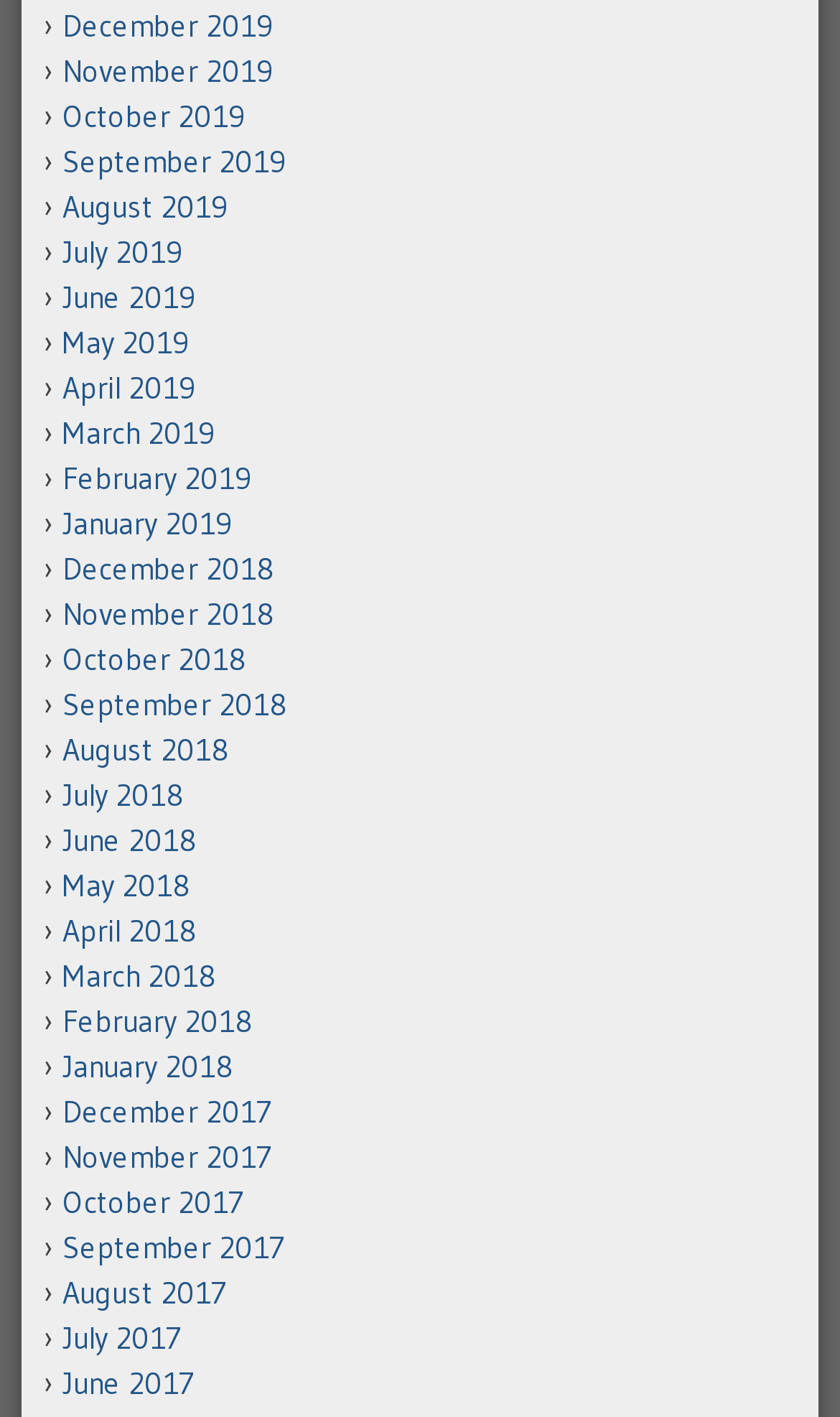From the image, can you give a detailed response to the question below:
What is the position of the link 'June 2018'?

By analyzing the y1 and y2 coordinates of the link 'June 2018', I found that it is located in the middle of the list, neither at the top nor at the bottom.